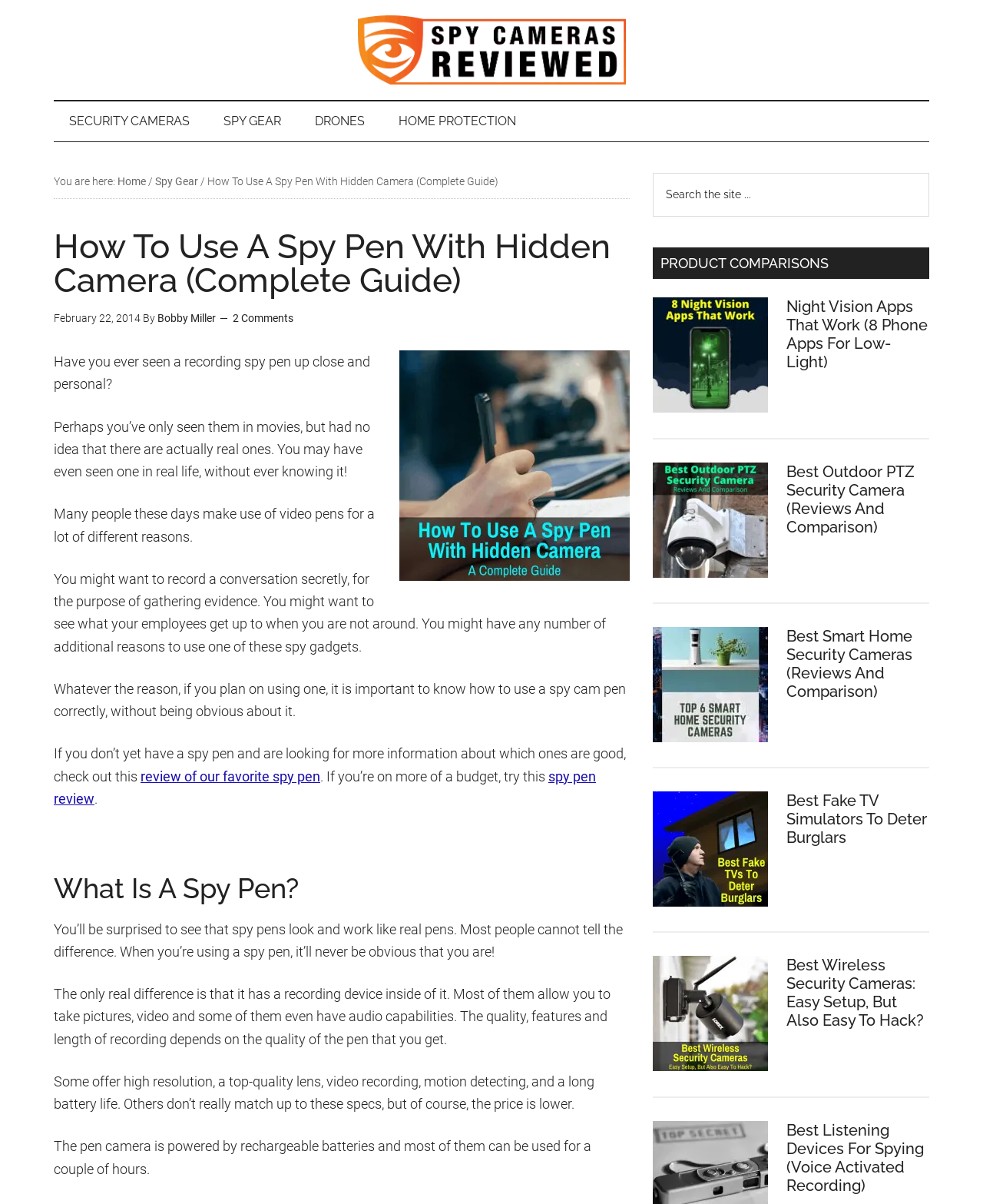Determine the bounding box for the UI element that matches this description: "Drones".

[0.305, 0.084, 0.387, 0.117]